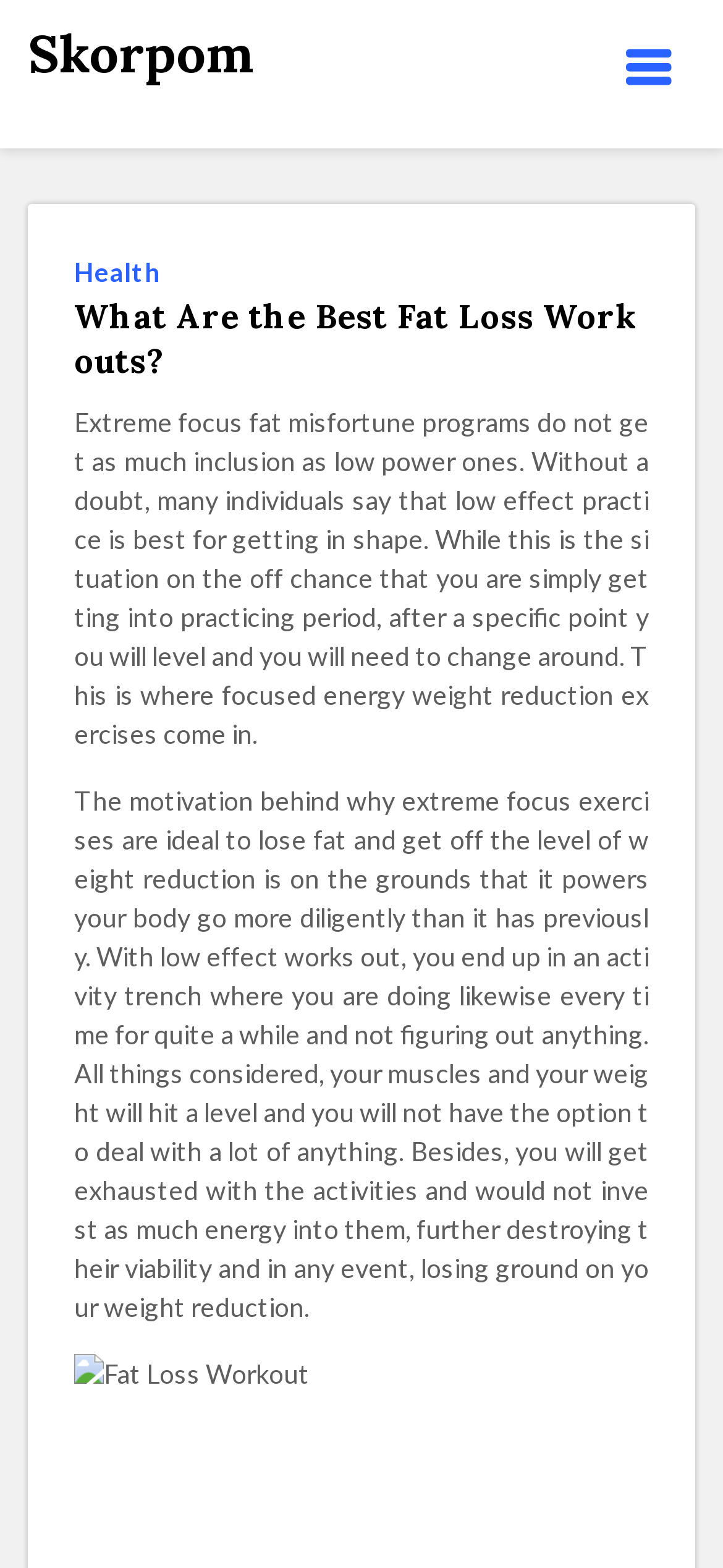Based on the image, give a detailed response to the question: What happens with low effect workouts?

The webpage explains that with low effect workouts, the body ends up in an activity trench where it is doing the same thing every time for a long while and not figuring out anything, leading to the body hitting a level and getting tired of the activities.